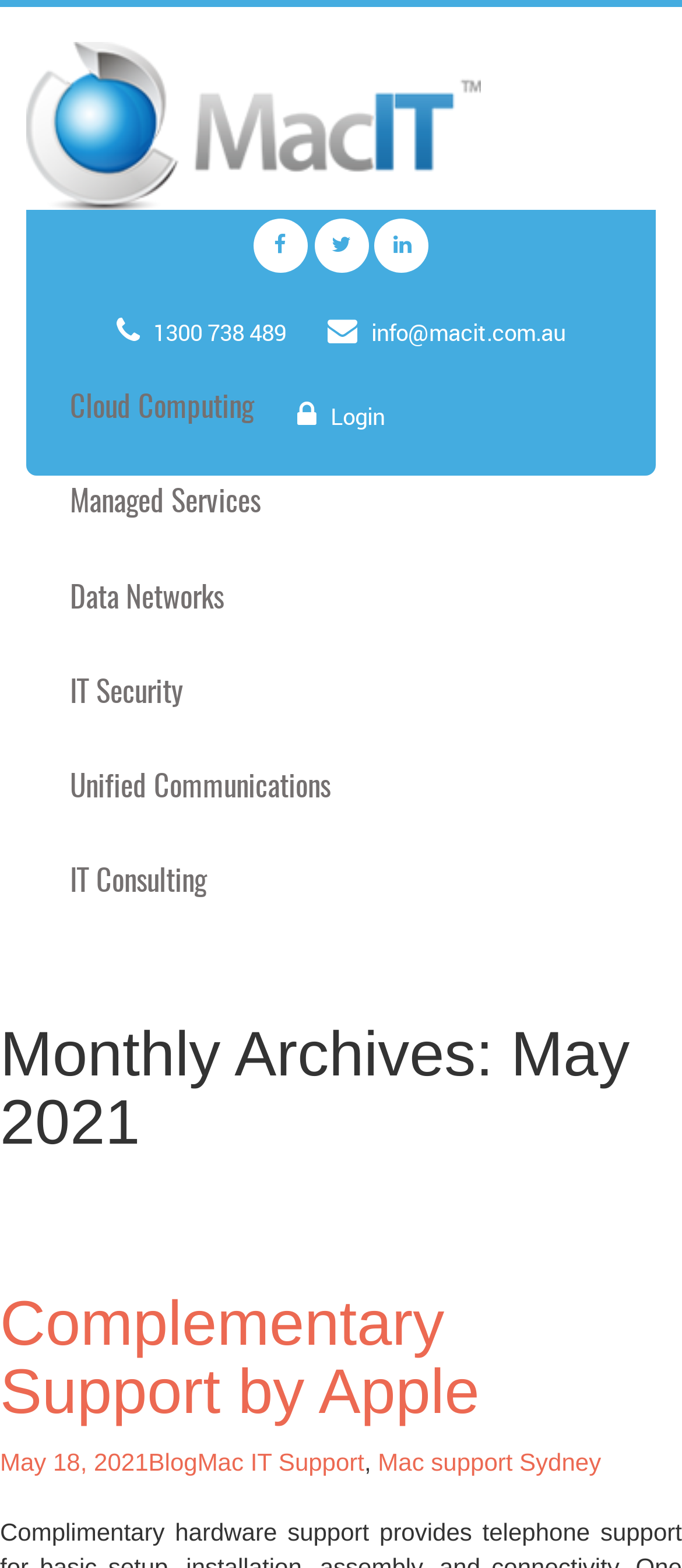Kindly respond to the following question with a single word or a brief phrase: 
What is the company name?

Macit